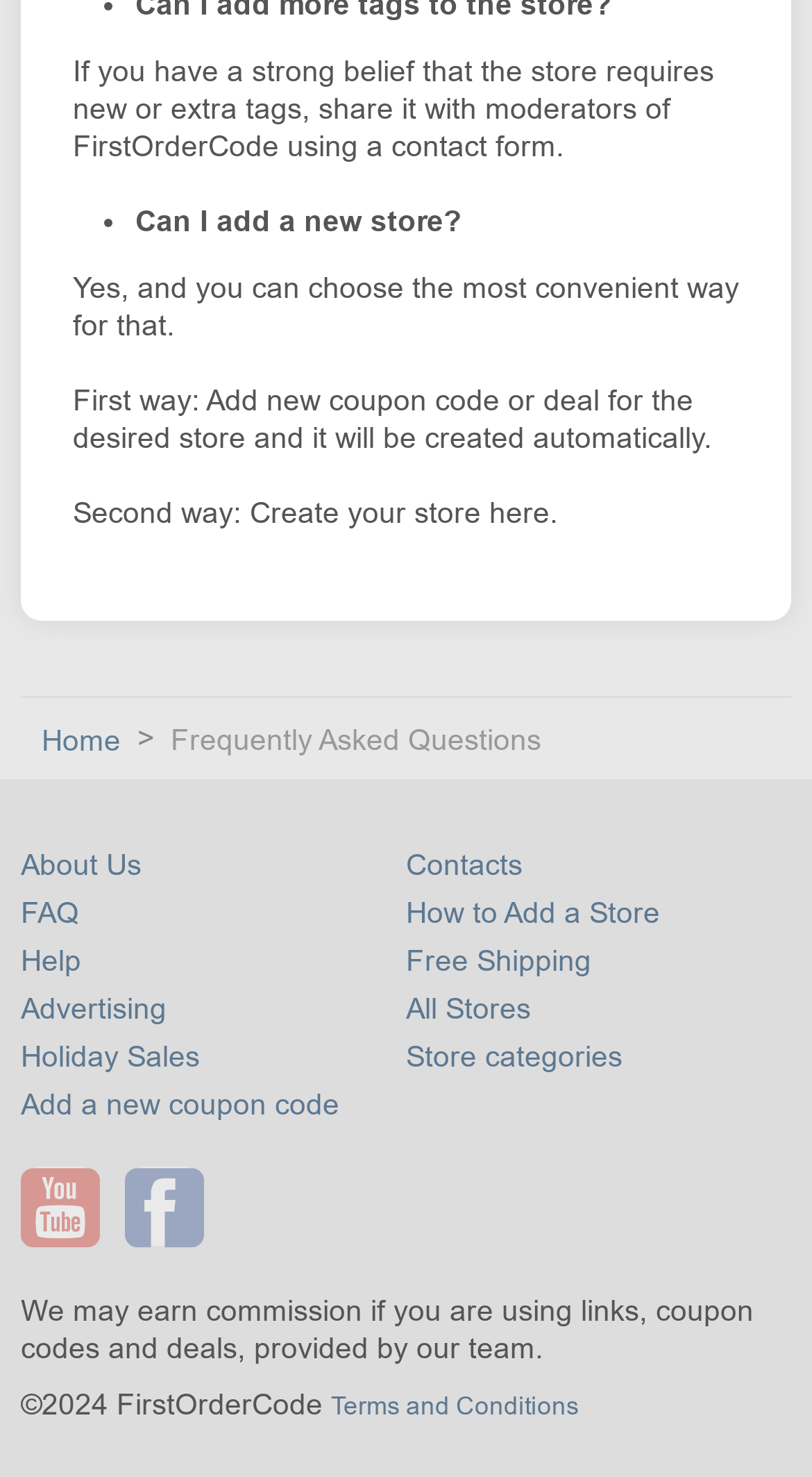Provide the bounding box coordinates for the area that should be clicked to complete the instruction: "Contact moderators of FirstOrderCode".

[0.09, 0.037, 0.879, 0.11]